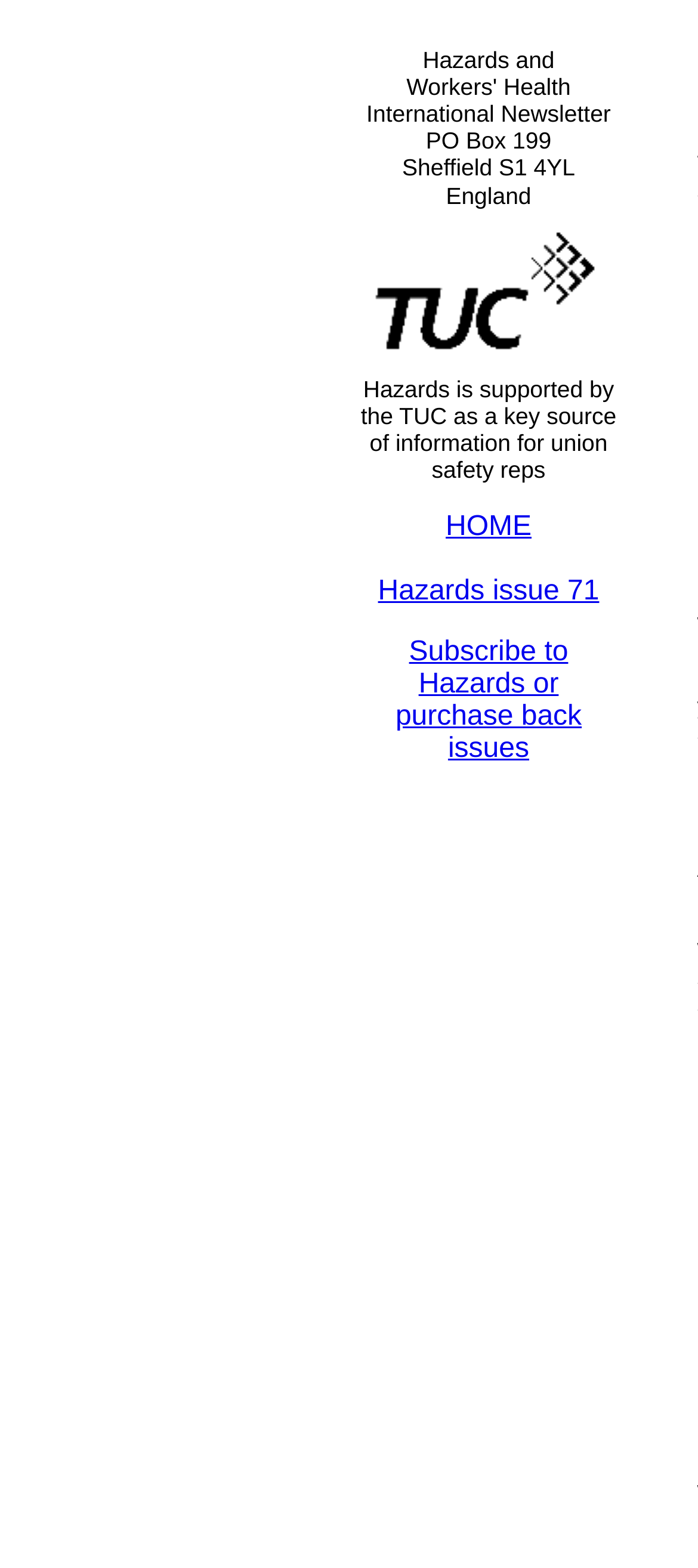Locate the UI element described as follows: "HOME". Return the bounding box coordinates as four float numbers between 0 and 1 in the order [left, top, right, bottom].

[0.638, 0.326, 0.762, 0.366]